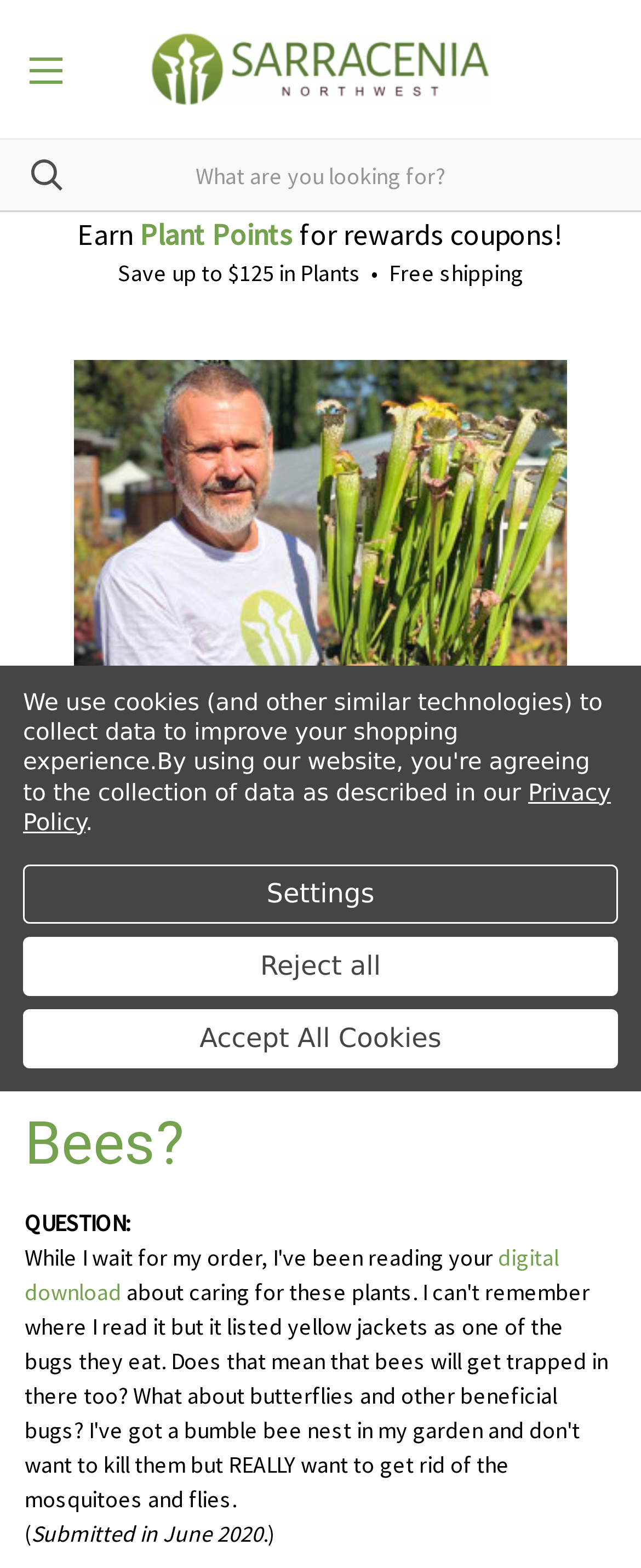Find and provide the bounding box coordinates for the UI element described with: "Accept All Cookies".

[0.036, 0.644, 0.964, 0.681]